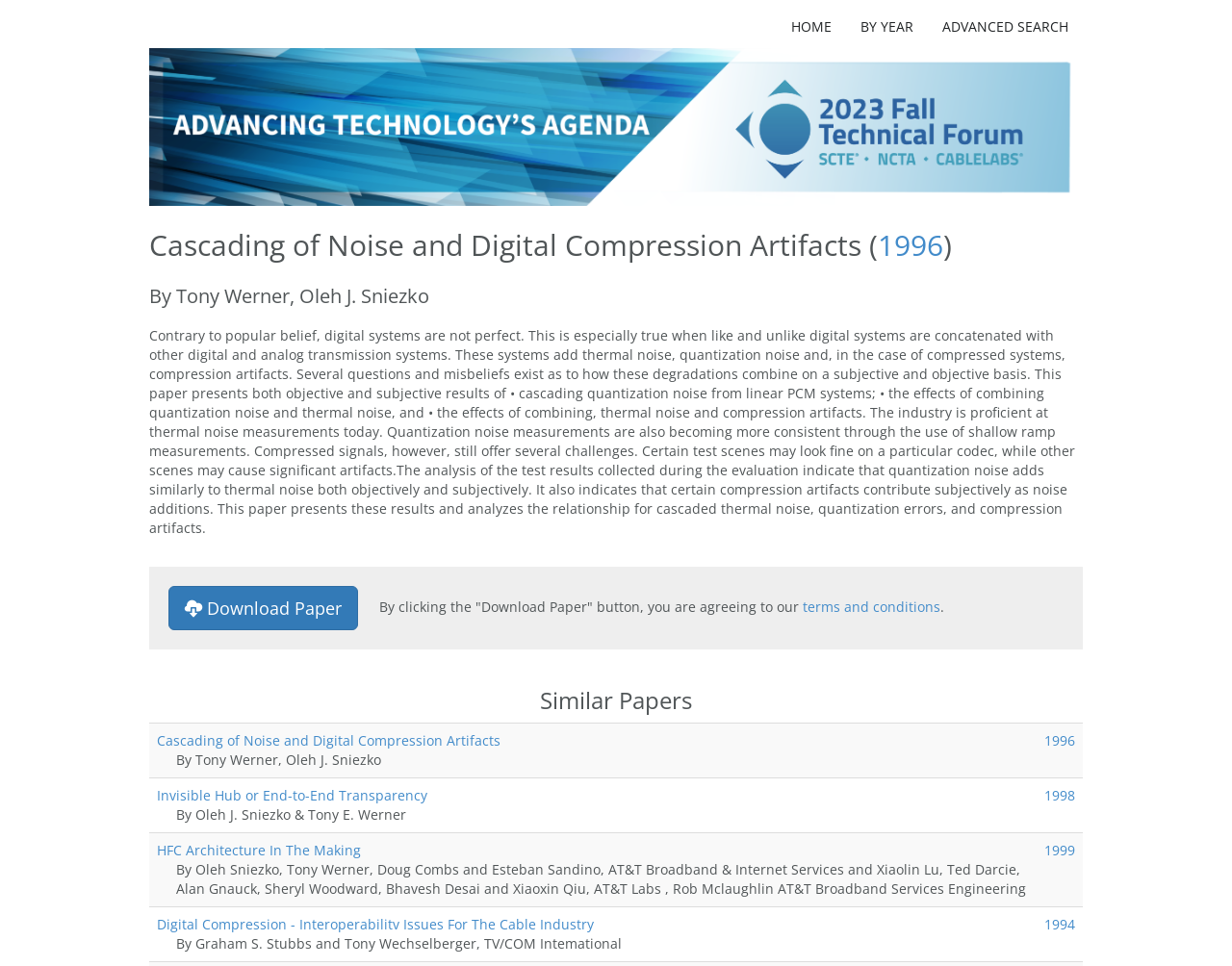What is the title of the technical paper?
Using the image, provide a detailed and thorough answer to the question.

I determined the title of the technical paper by looking at the static text element with the bounding box coordinates [0.121, 0.233, 0.713, 0.274] which contains the text 'Cascading of Noise and Digital Compression Artifacts ('.